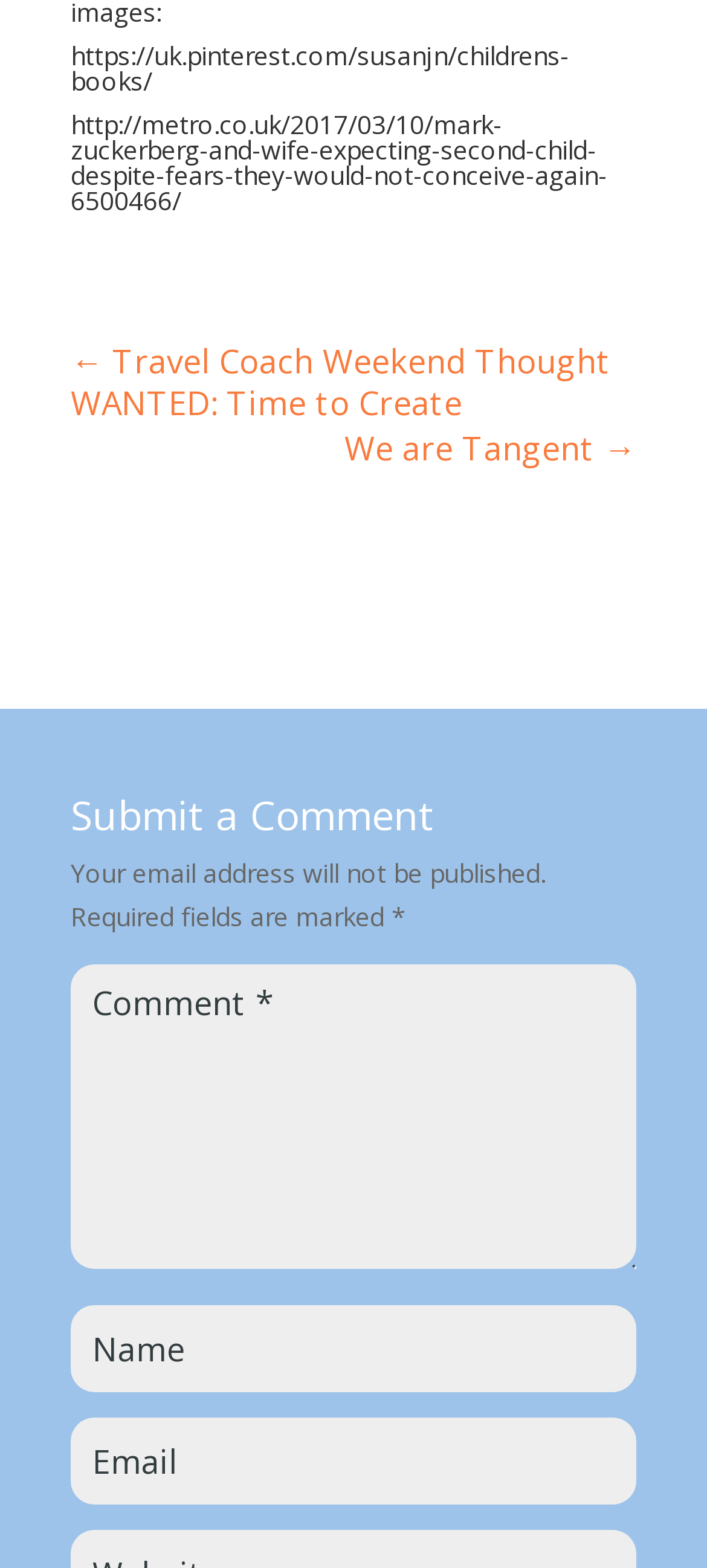Respond with a single word or phrase for the following question: 
Are there any links on this webpage?

Yes